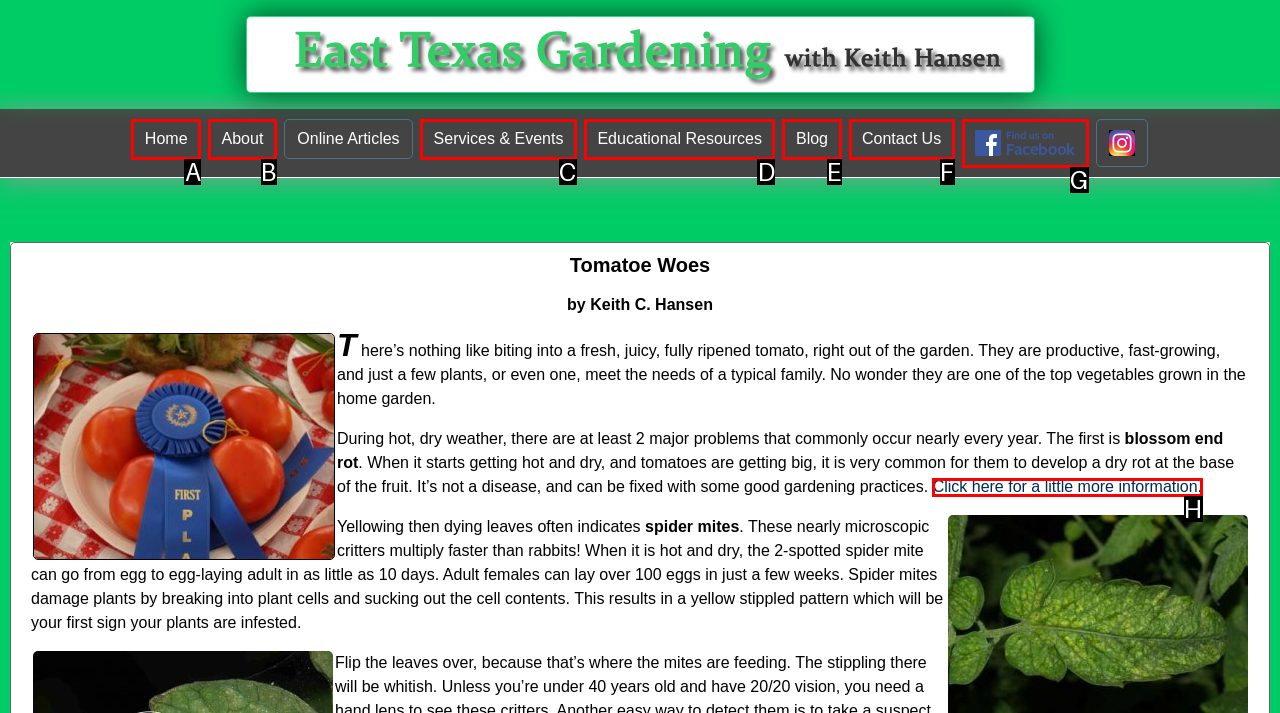Determine the HTML element that best matches this description: Services & Events from the given choices. Respond with the corresponding letter.

C